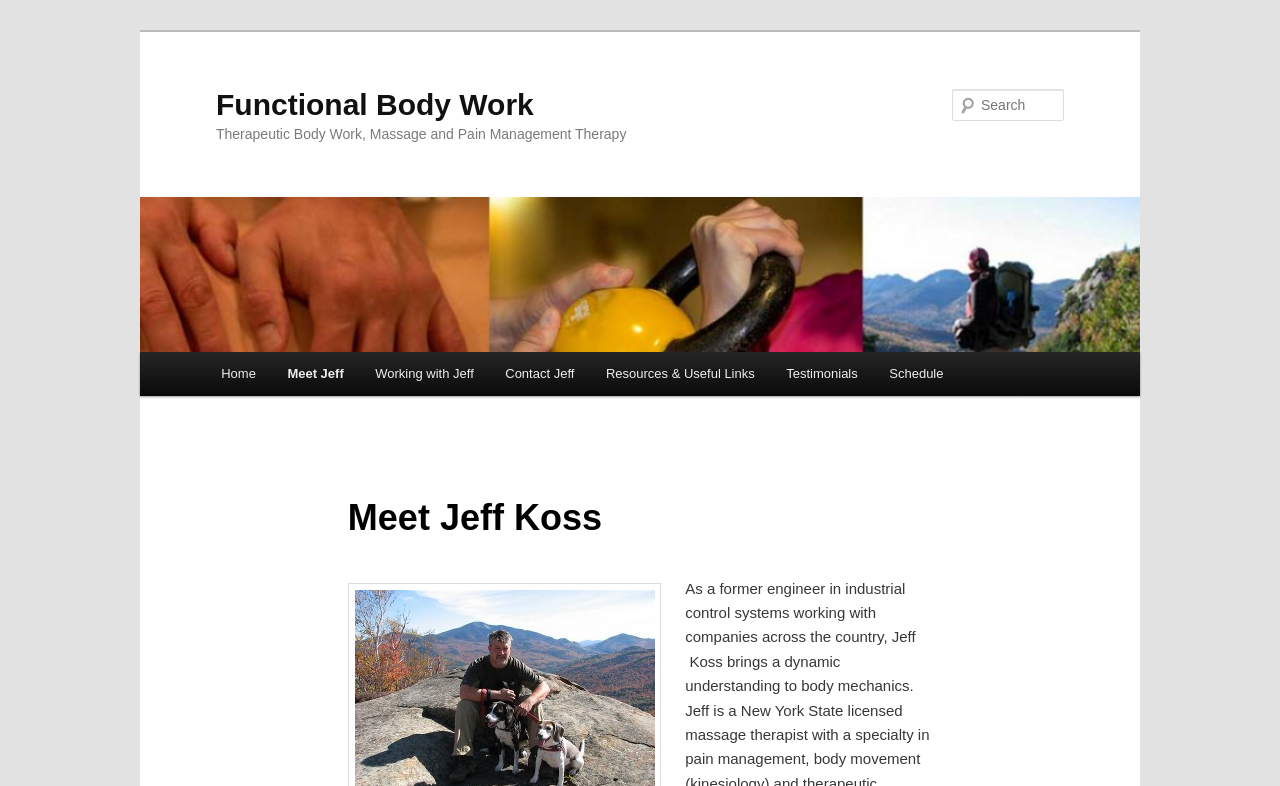What is the main service offered by Jeff Koss?
Based on the image content, provide your answer in one word or a short phrase.

Body Work